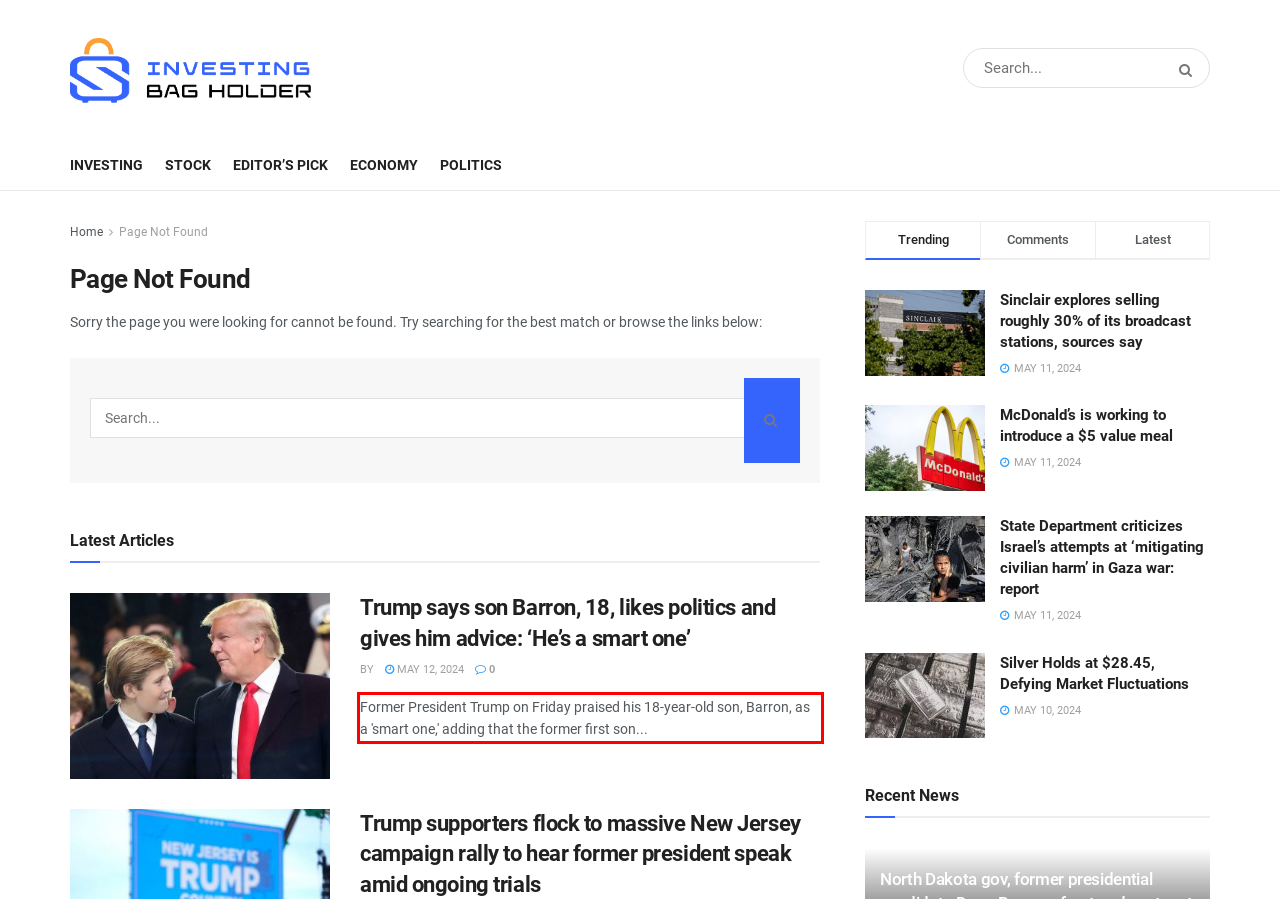You have a screenshot of a webpage where a UI element is enclosed in a red rectangle. Perform OCR to capture the text inside this red rectangle.

Former President Trump on Friday praised his 18-year-old son, Barron, as a 'smart one,' adding that the former first son...